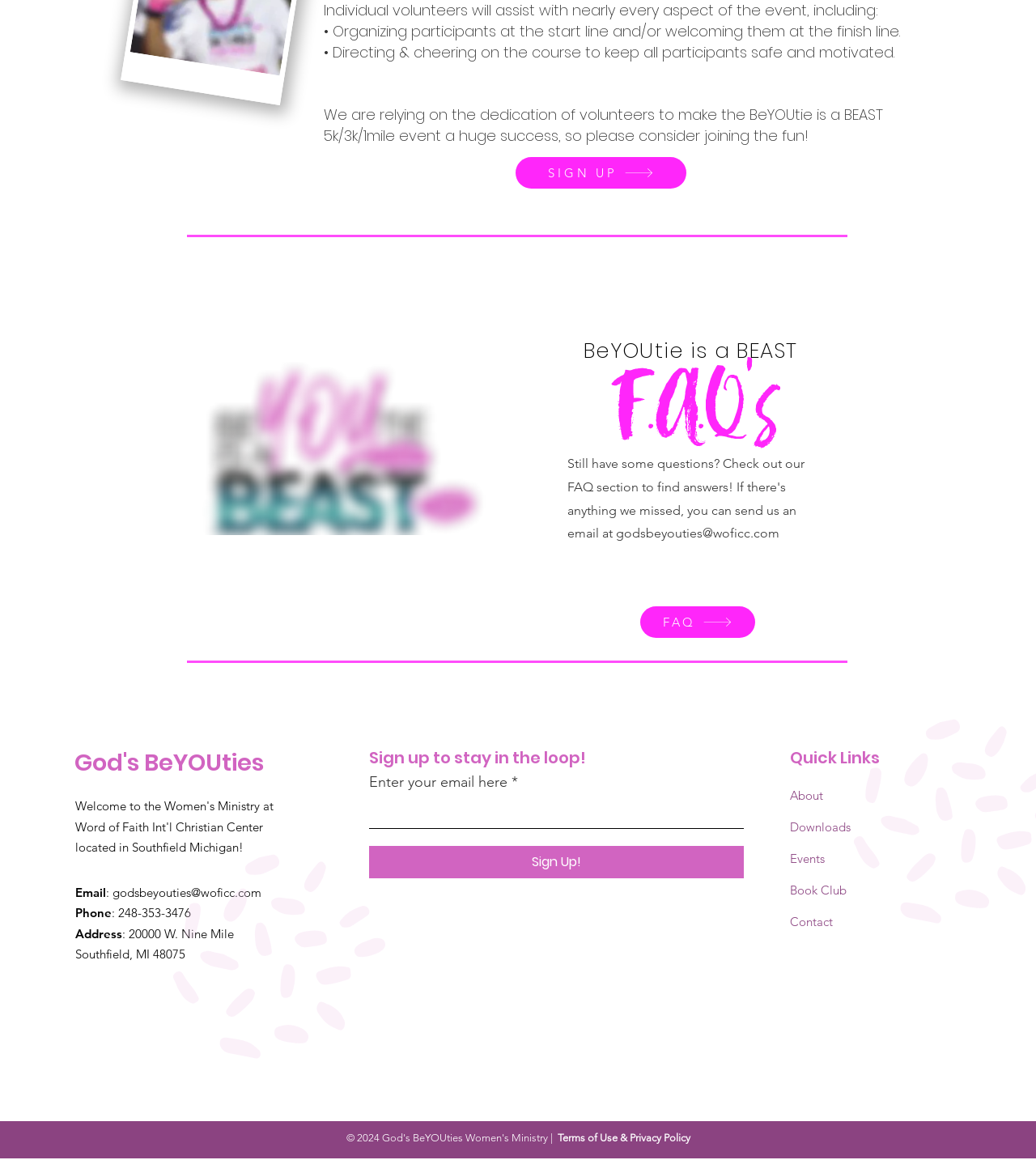Please give a succinct answer to the question in one word or phrase:
What is the email address provided on the webpage?

godsbeyouties@woficc.com